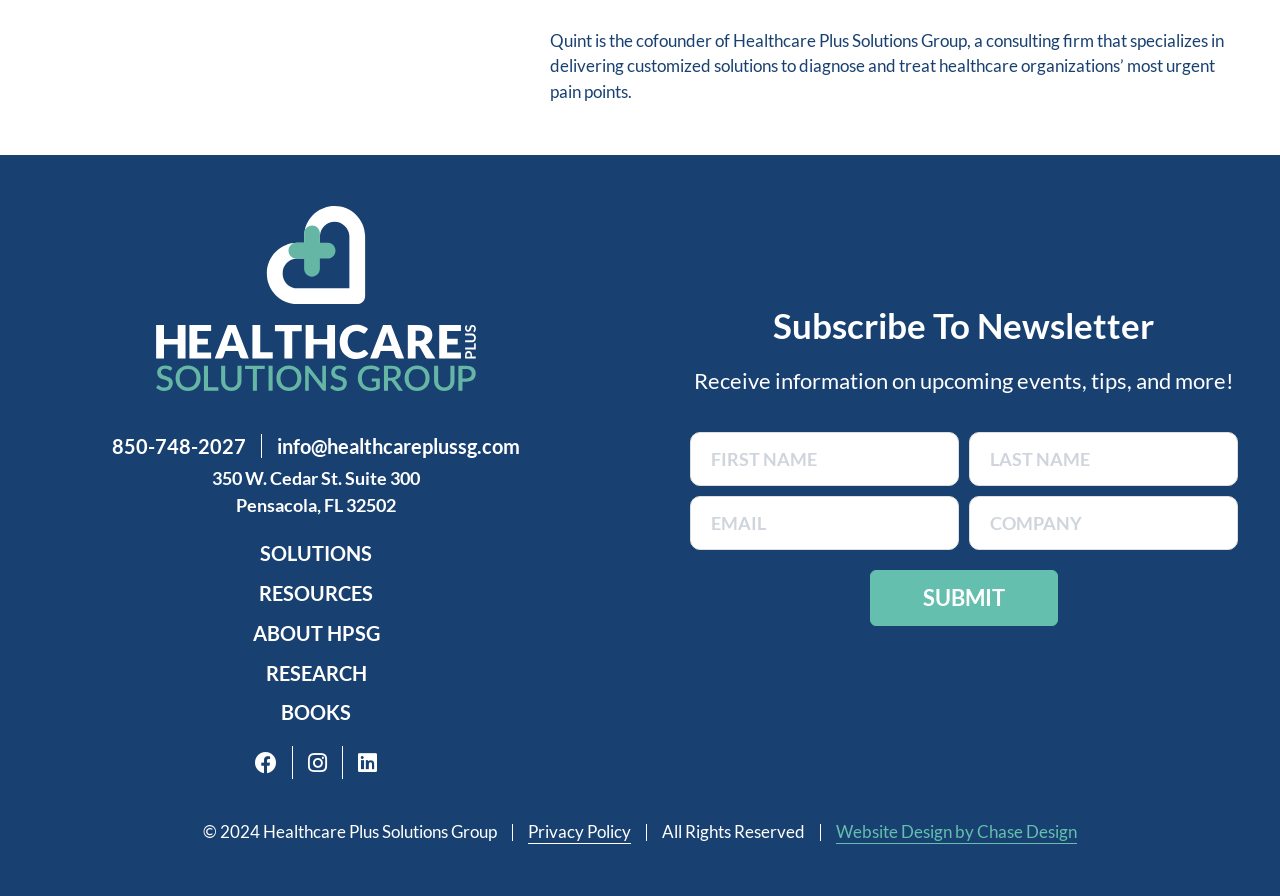Find the bounding box coordinates for the UI element whose description is: "Wix.com". The coordinates should be four float numbers between 0 and 1, in the format [left, top, right, bottom].

None